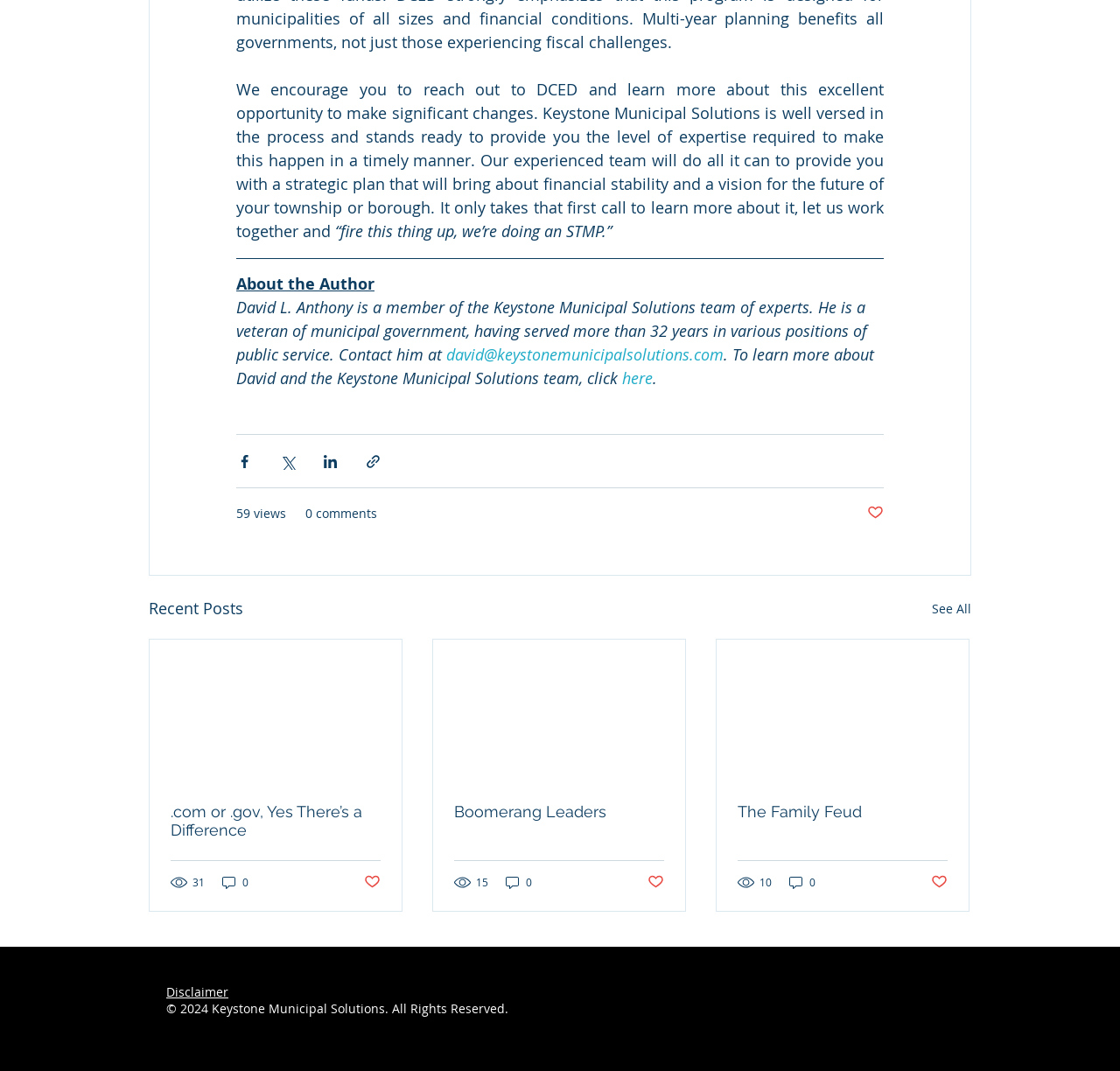Using the provided description See All, find the bounding box coordinates for the UI element. Provide the coordinates in (top-left x, top-left y, bottom-right x, bottom-right y) format, ensuring all values are between 0 and 1.

[0.832, 0.557, 0.867, 0.58]